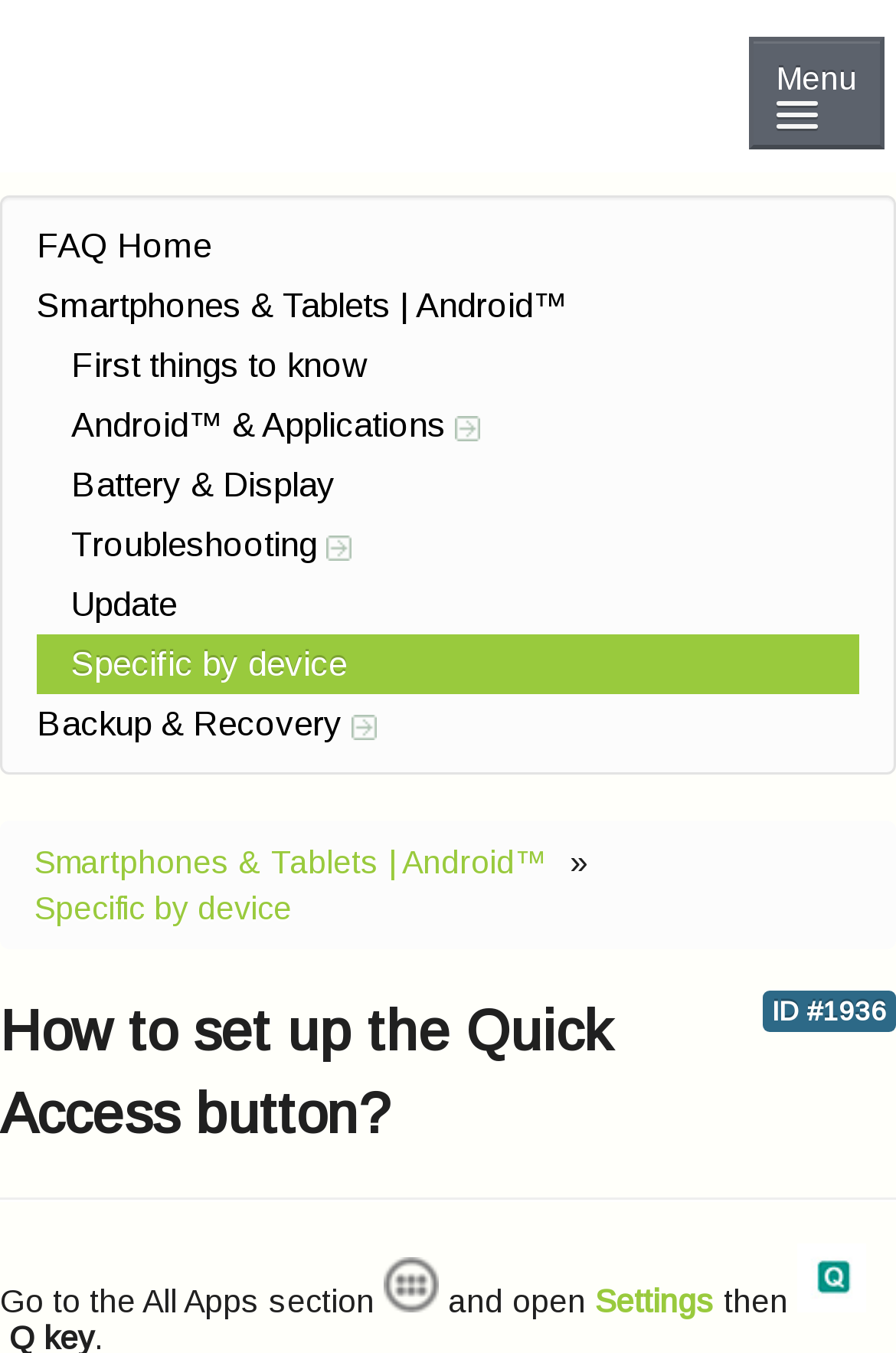Can you look at the image and give a comprehensive answer to the question:
What is the purpose of the Quick Access button?

The webpage does not explicitly state the purpose of the Quick Access button, but it provides instructions on how to set it up. It is likely that the button provides quick access to certain features or settings, but the exact purpose is not specified.